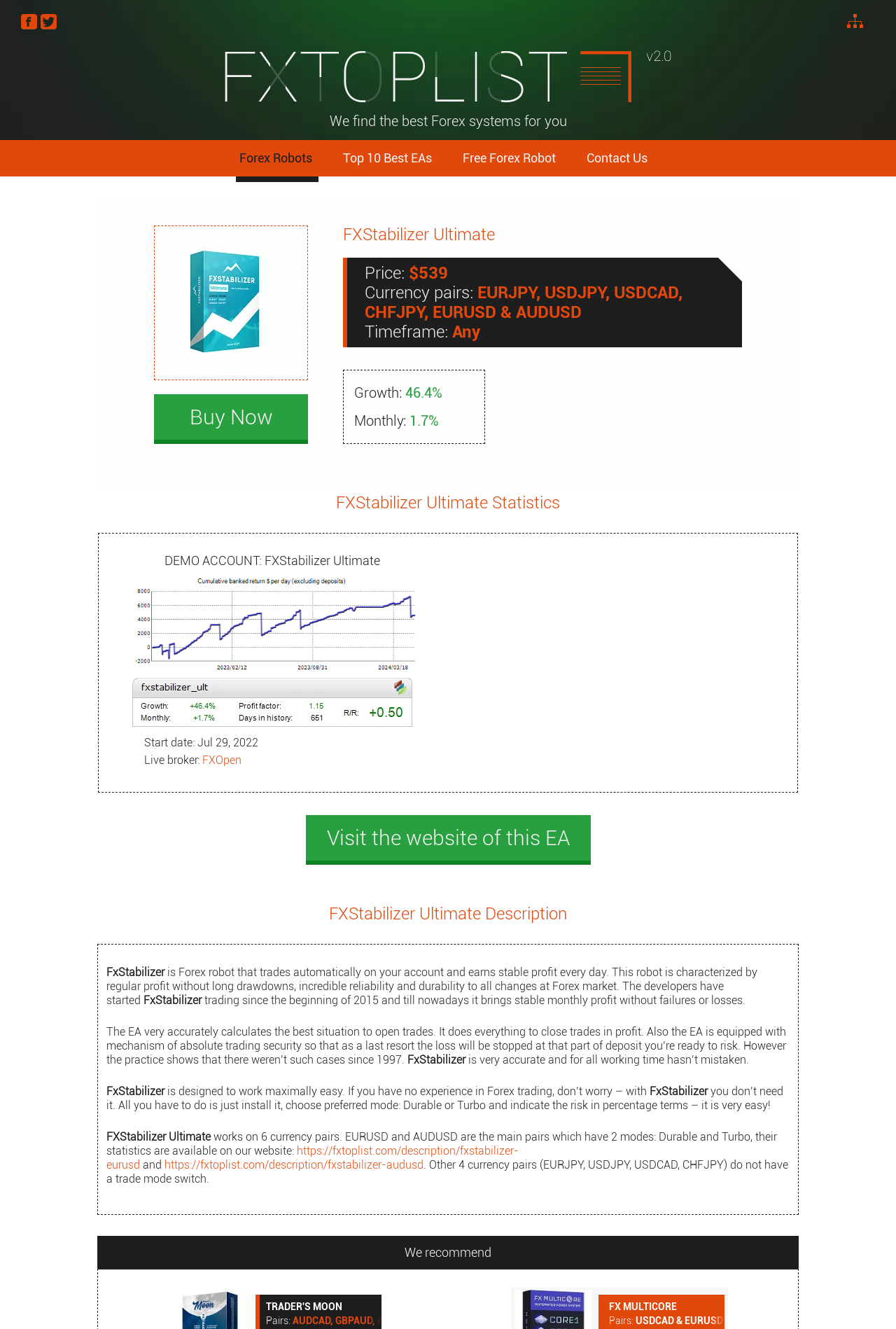Please respond in a single word or phrase: 
What is the growth rate of FXStabilizer Ultimate?

46.4%